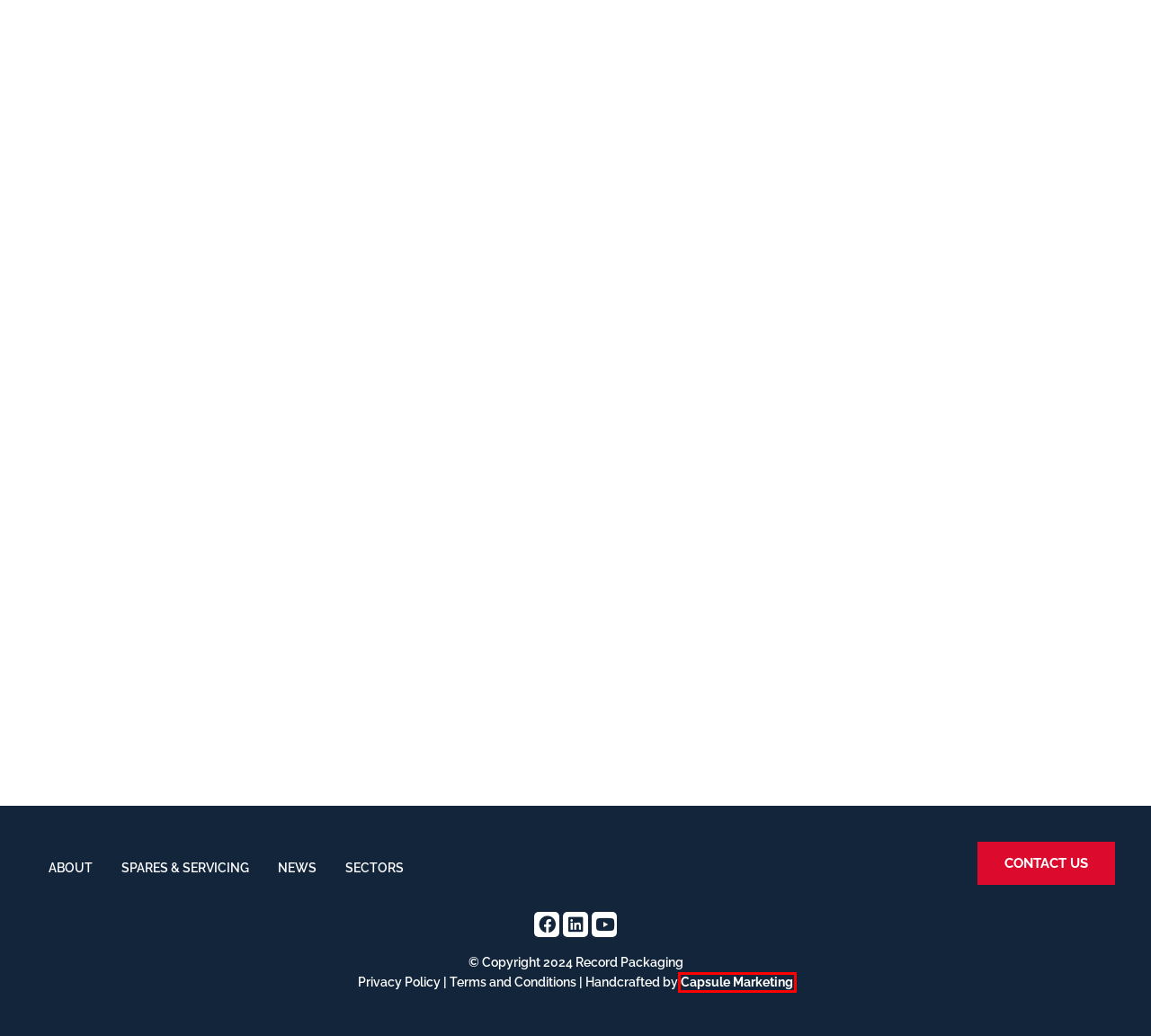You are given a screenshot of a webpage with a red rectangle bounding box. Choose the best webpage description that matches the new webpage after clicking the element in the bounding box. Here are the candidates:
A. Privacy Policy - Record Packaging
B. Terms and Conditions - Record Packaging
C. Shrink Wrapping Machines - Record Packaging
D. Packaging Solutions - Record Packaging
E. News - Record Packaging
F. Spares & Servicing for Packaging Machines - RPS
G. Capsule Marketing | A Full Service Digital Marketing Agency
H. Packaging Machines - Contact Record Packaging Solutions

G